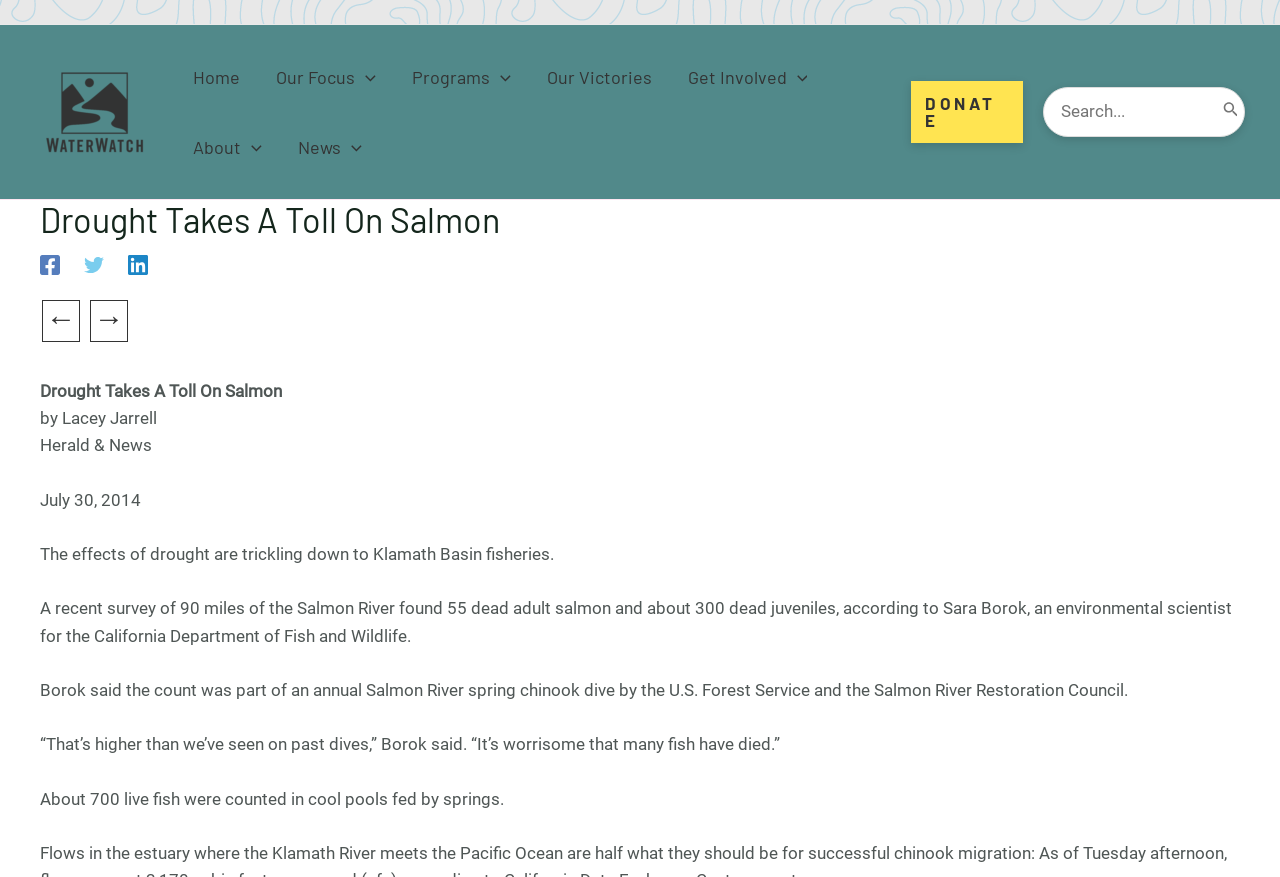What is the primary heading on this webpage?

Drought Takes A Toll On Salmon